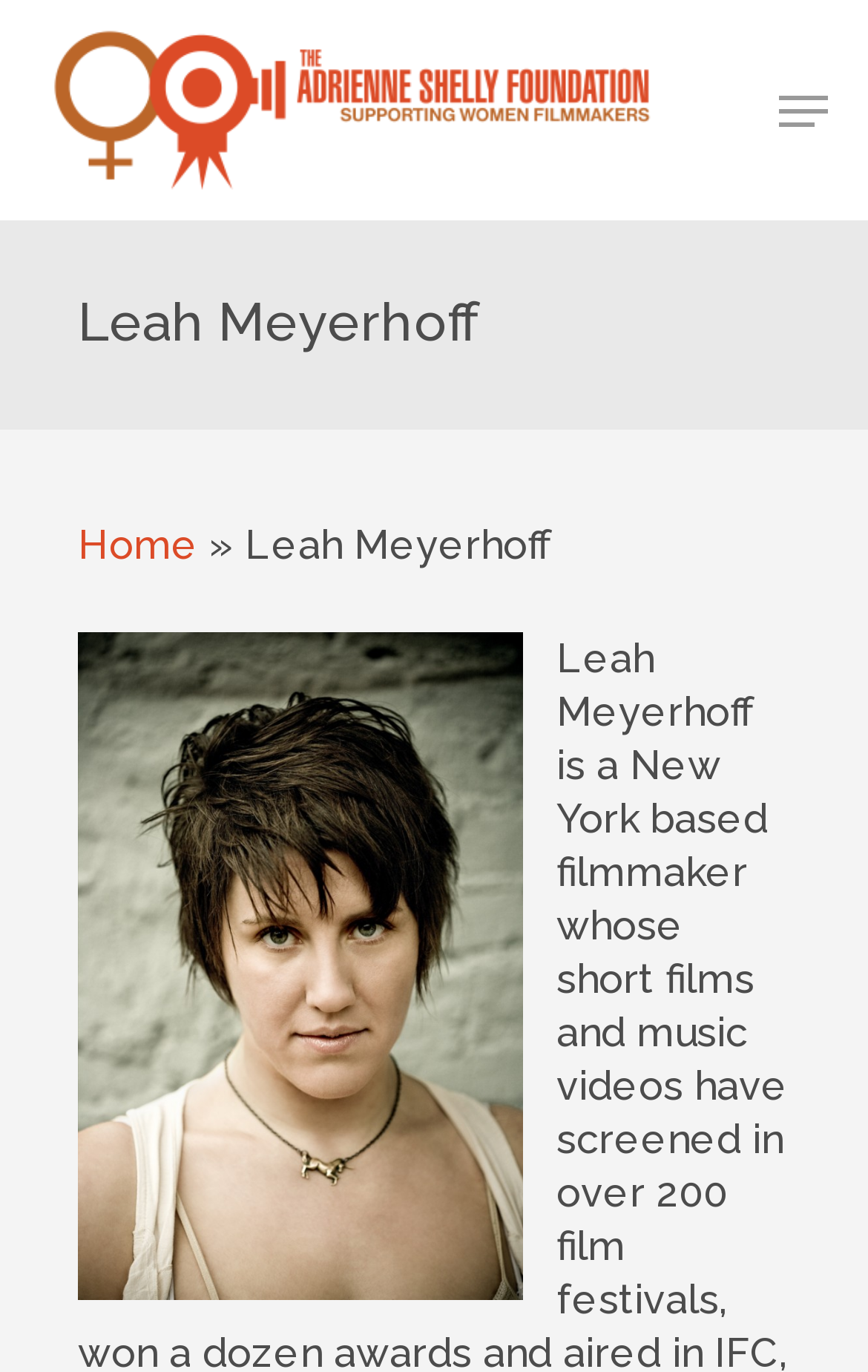What is the purpose of the textbox?
Please provide an in-depth and detailed response to the question.

The purpose of the textbox is obtained from the label 'Search' associated with the textbox element, indicating that users can input search queries in this field.